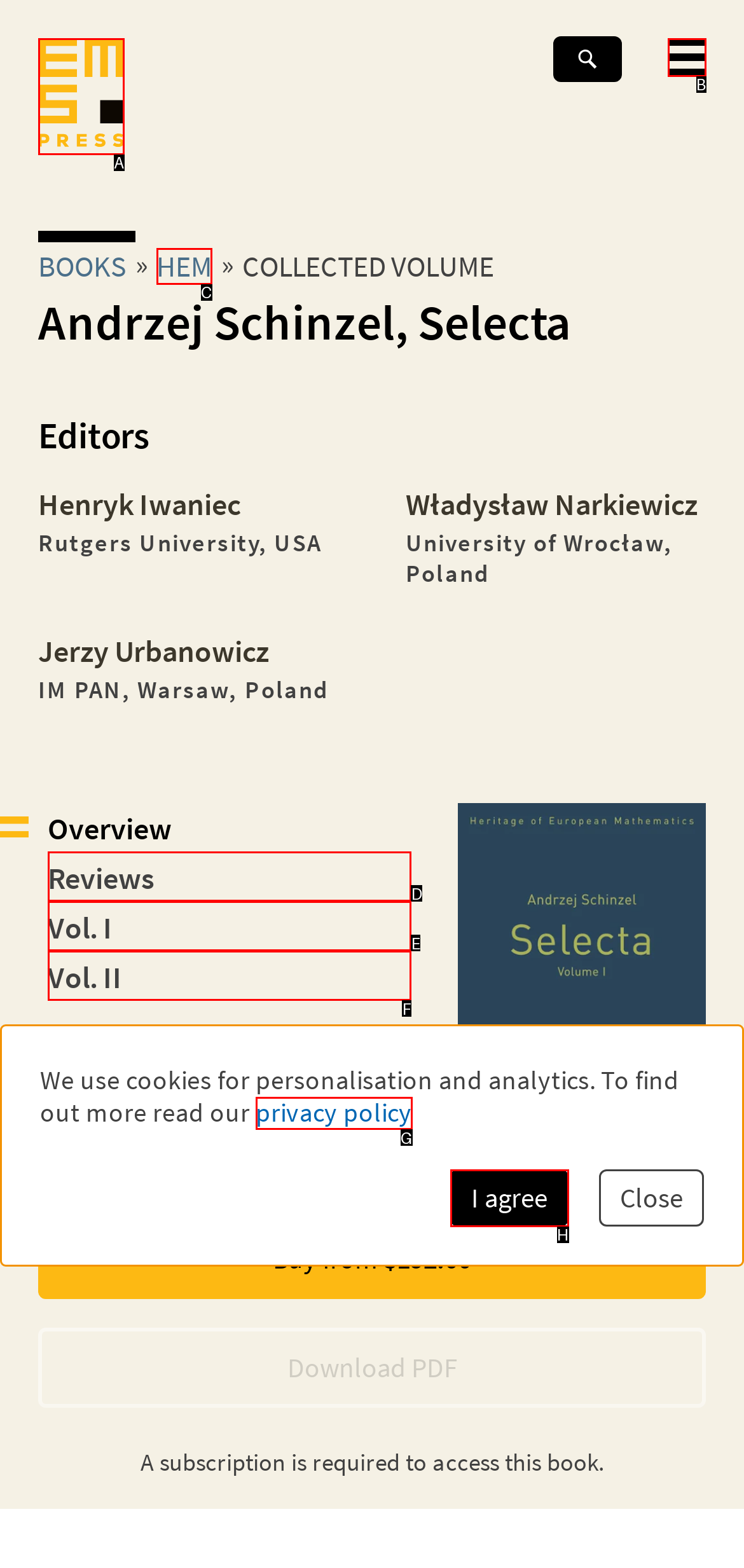Select the letter that corresponds to this element description: aria-label="toggle mobile navigation"
Answer with the letter of the correct option directly.

B